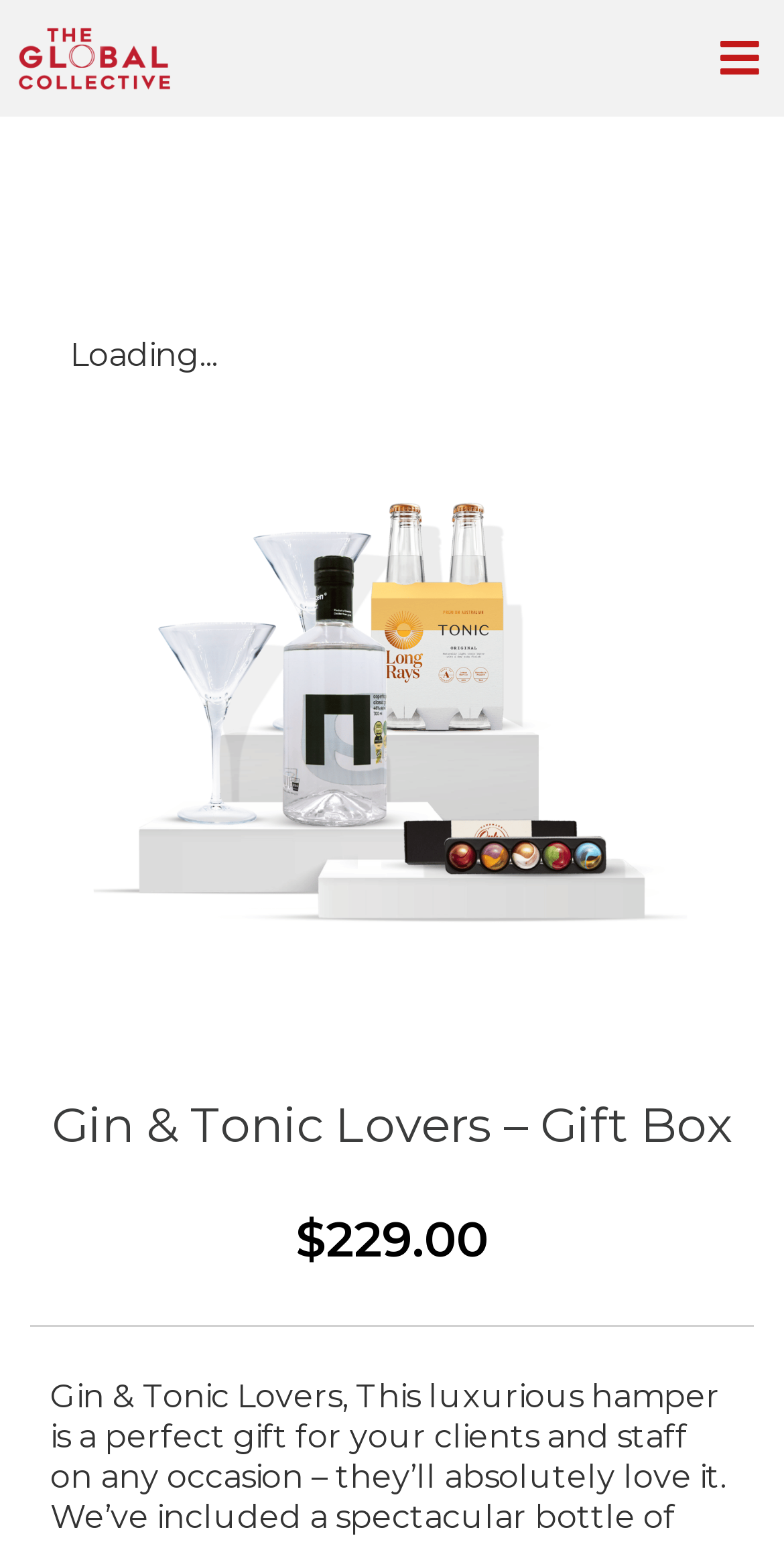Provide a short answer to the following question with just one word or phrase: What is the background of the main image?

None